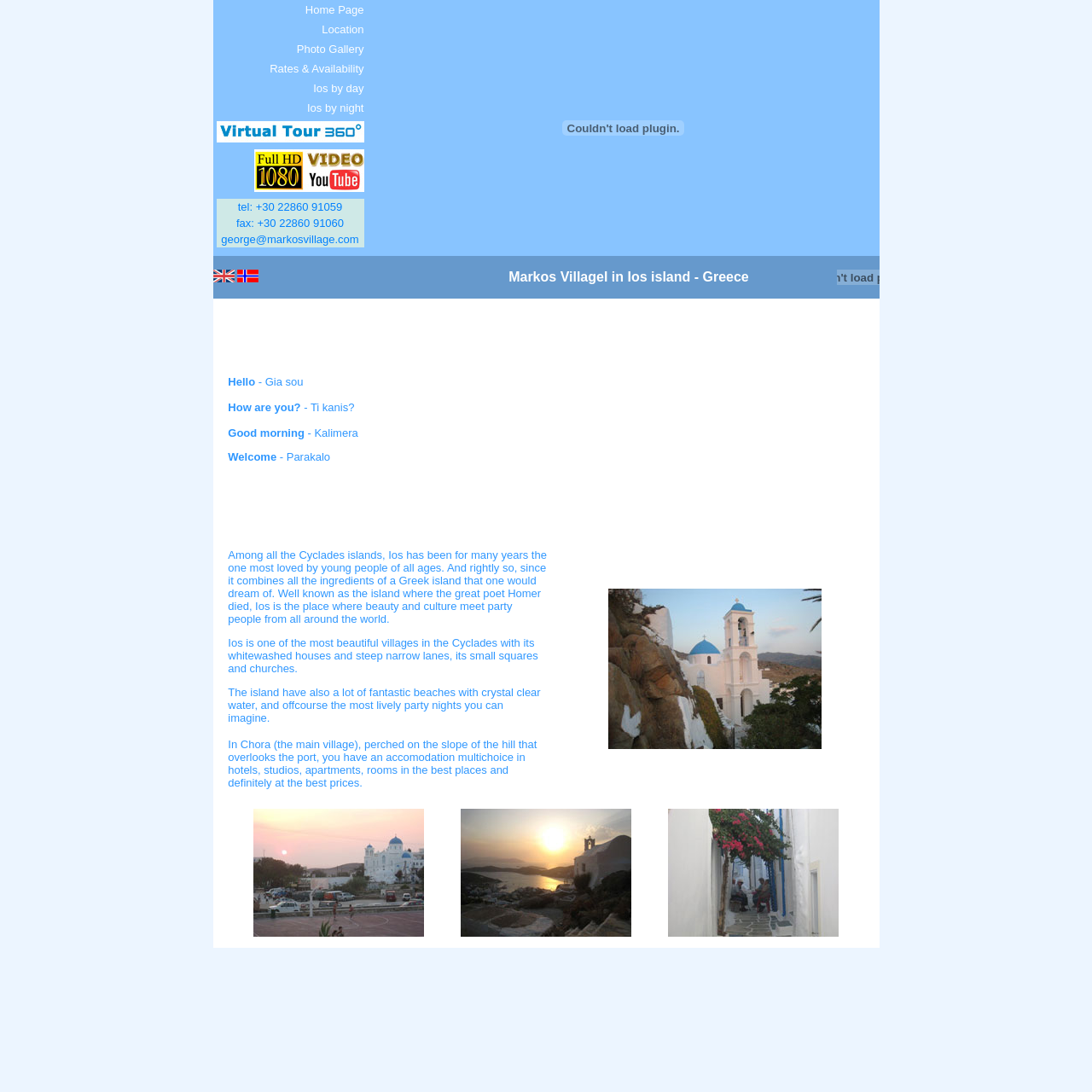Please identify the bounding box coordinates of the element I need to click to follow this instruction: "Contact via email".

[0.203, 0.213, 0.329, 0.225]